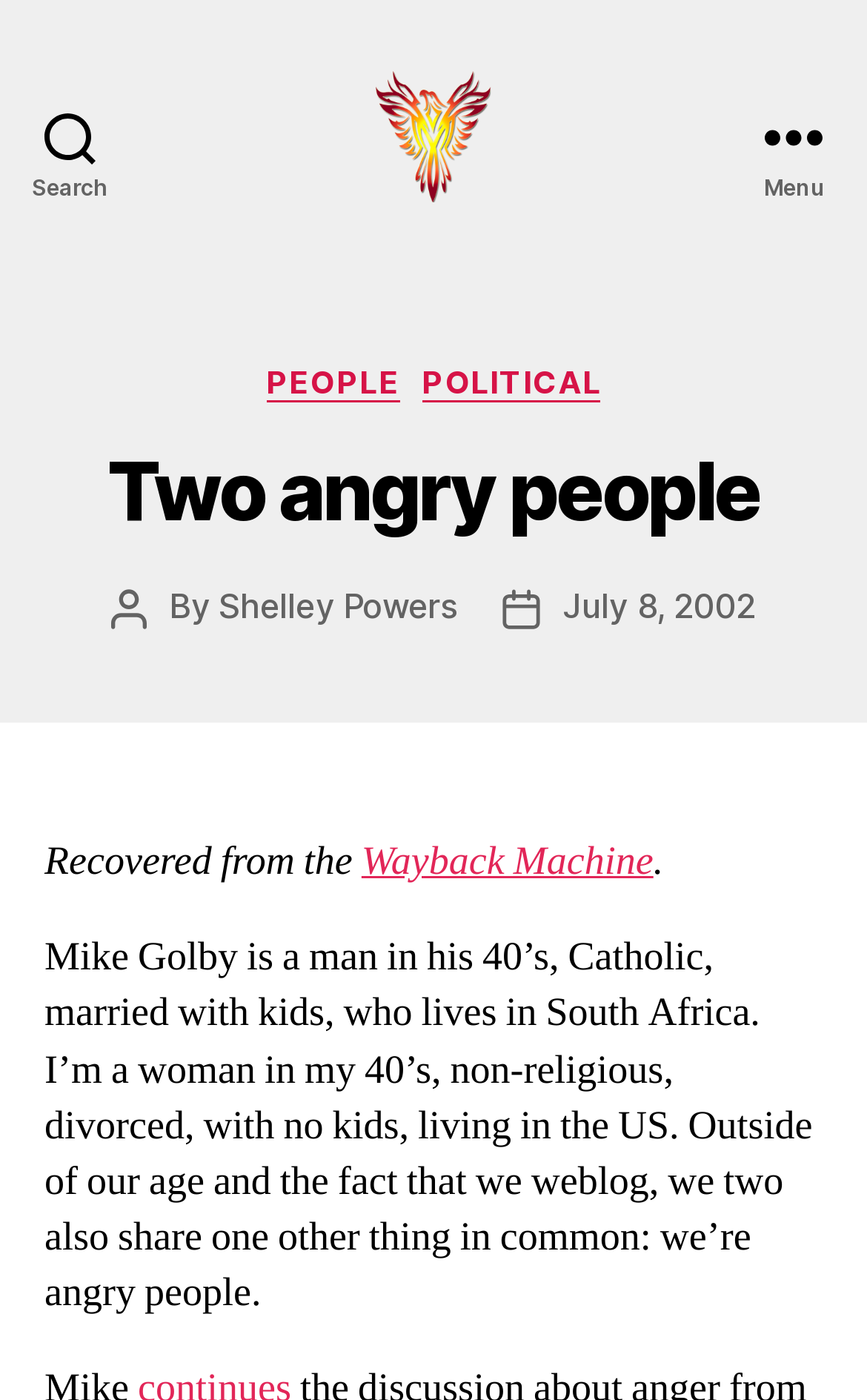Provide a brief response using a word or short phrase to this question:
What is the name of the website?

Burningbird